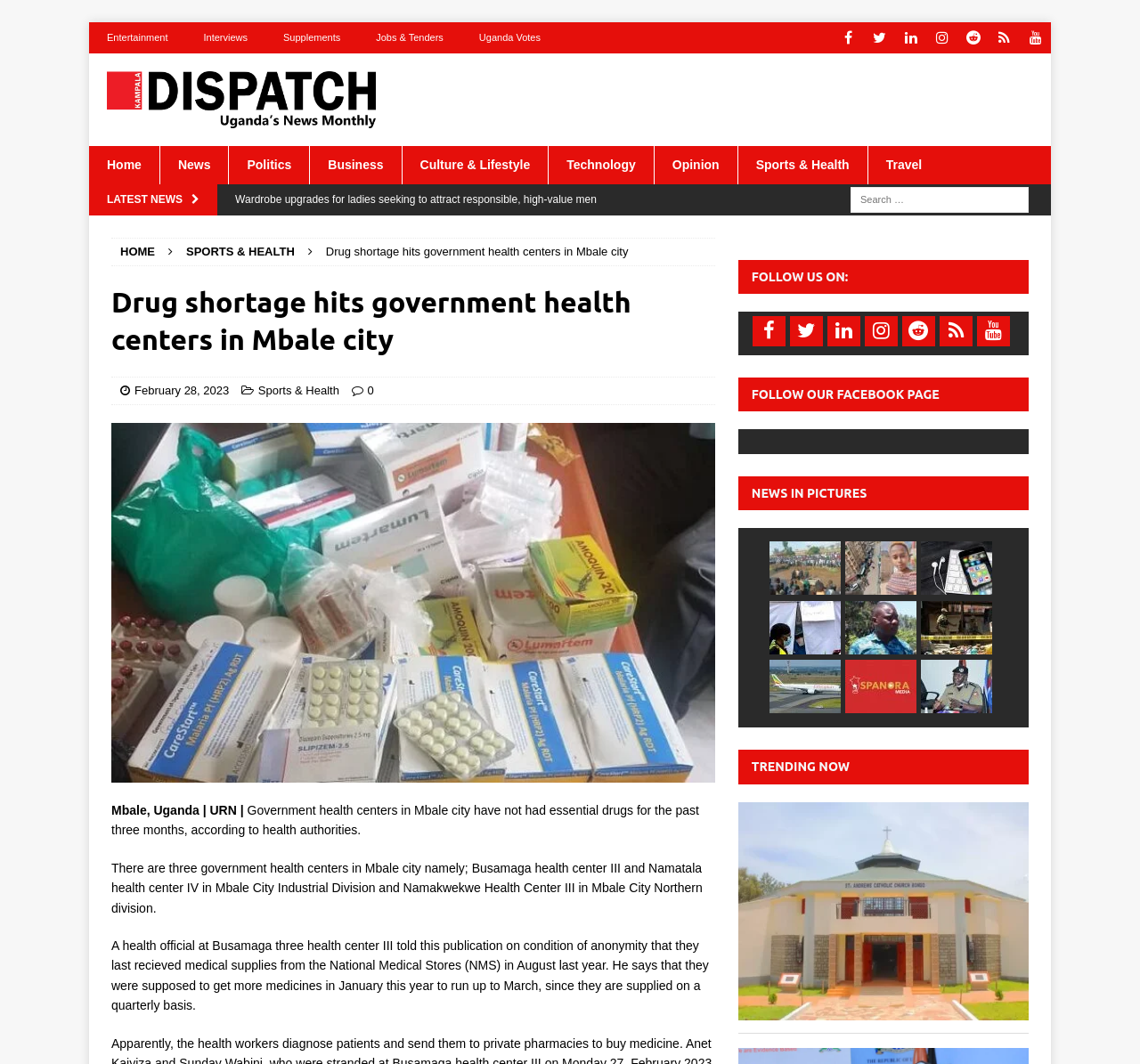Refer to the element description Uganda Votes and identify the corresponding bounding box in the screenshot. Format the coordinates as (top-left x, top-left y, bottom-right x, bottom-right y) with values in the range of 0 to 1.

[0.405, 0.021, 0.49, 0.05]